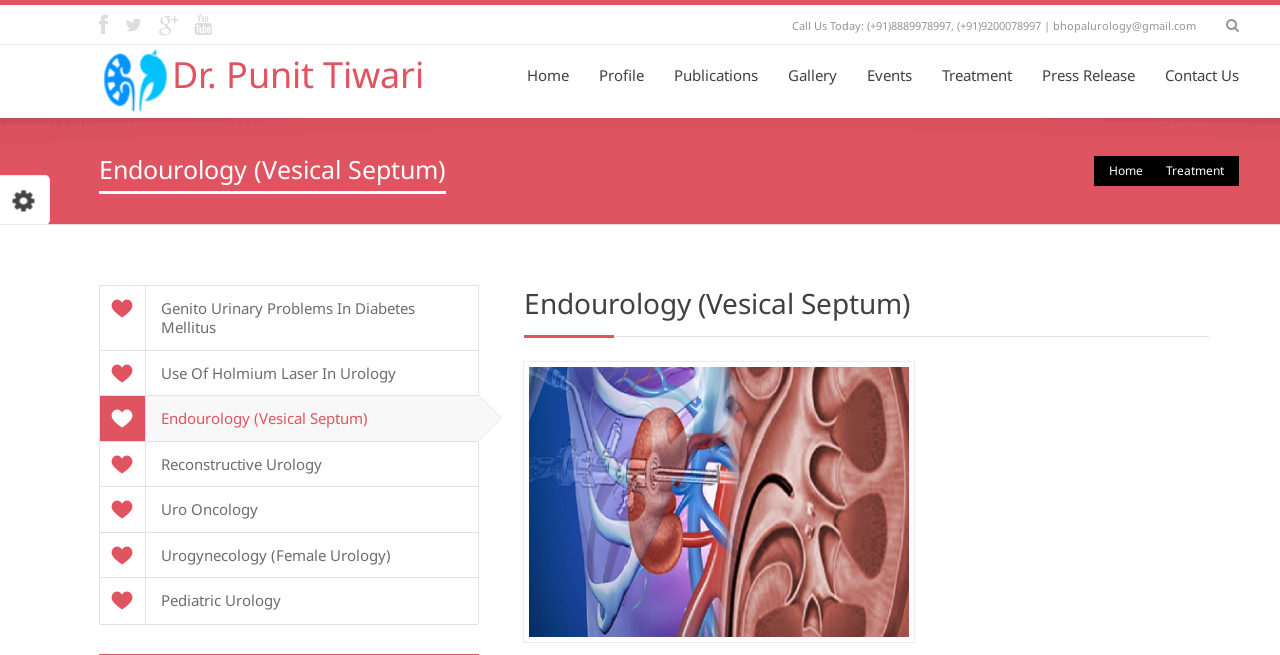Pinpoint the bounding box coordinates for the area that should be clicked to perform the following instruction: "Click the 'Contact Us' link".

[0.898, 0.069, 0.968, 0.16]